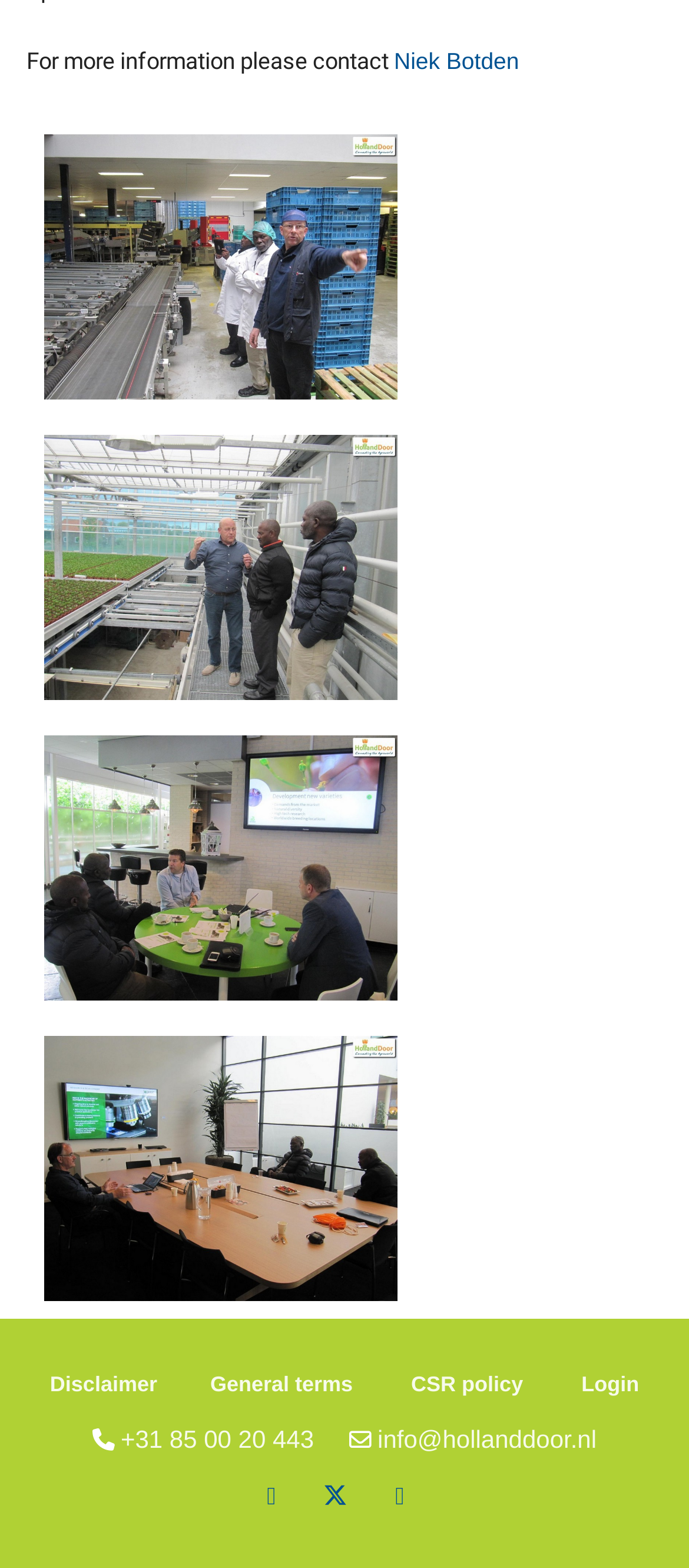How many social media links are present?
Look at the webpage screenshot and answer the question with a detailed explanation.

There are three social media links present at the bottom of the webpage, which are Facebook, Twitter, and Linkedin.